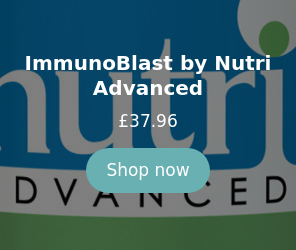What is the purpose of the 'Shop now' button?
Look at the image and answer with only one word or phrase.

To make a purchase